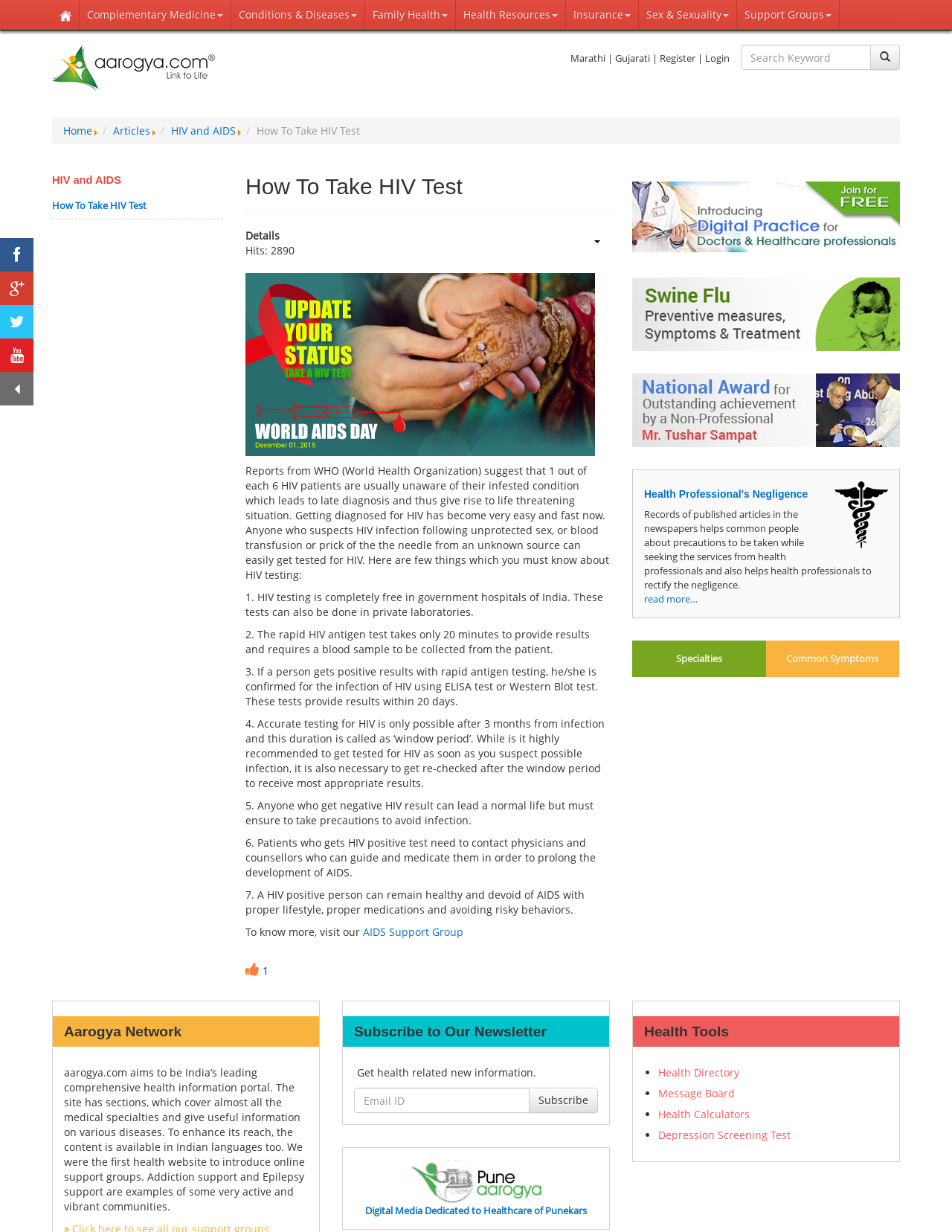Please identify the bounding box coordinates for the region that you need to click to follow this instruction: "search for something".

[0.778, 0.036, 0.915, 0.057]